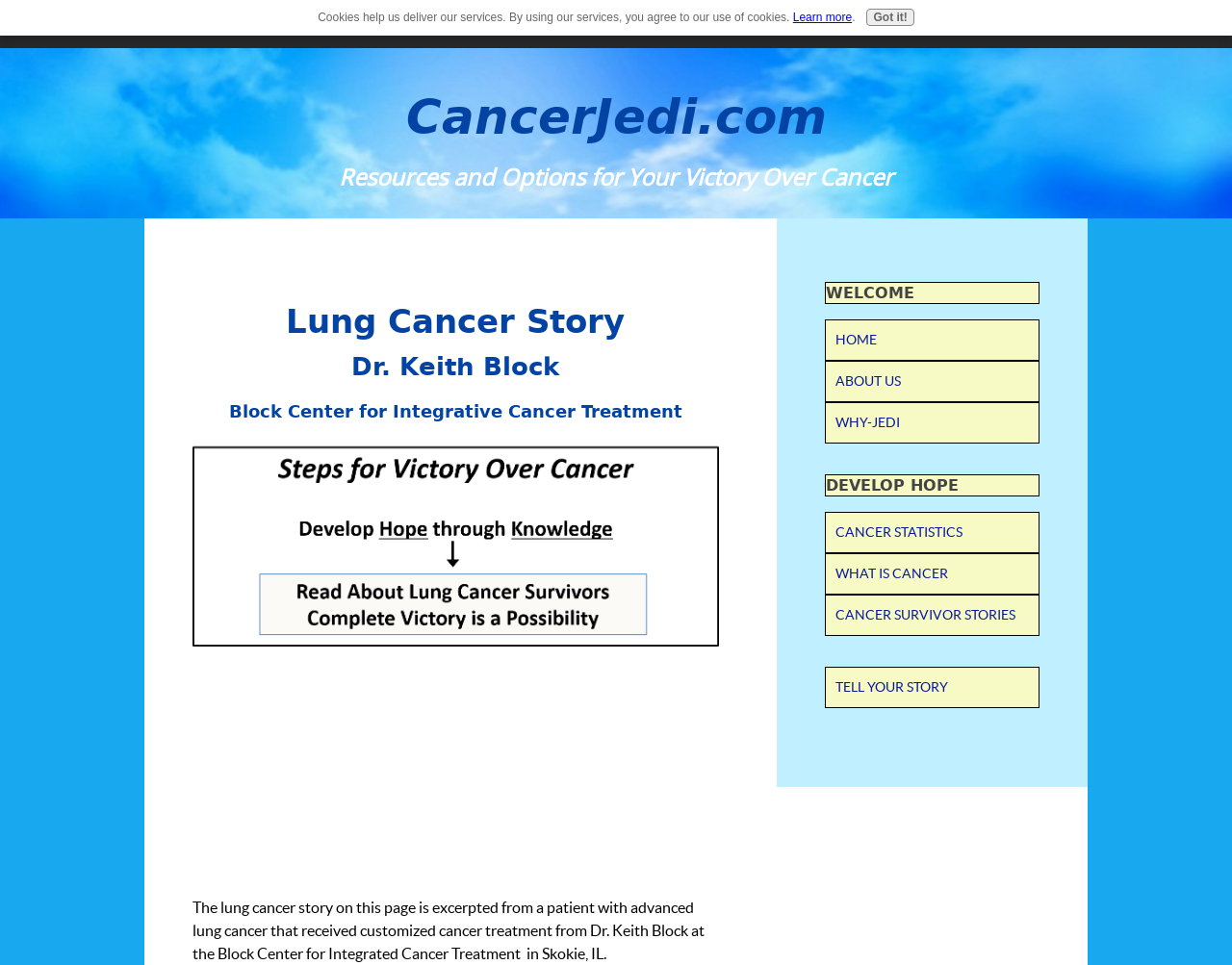Identify the bounding box coordinates of the element that should be clicked to fulfill this task: "Learn more about cancer statistics". The coordinates should be provided as four float numbers between 0 and 1, i.e., [left, top, right, bottom].

[0.669, 0.53, 0.844, 0.573]